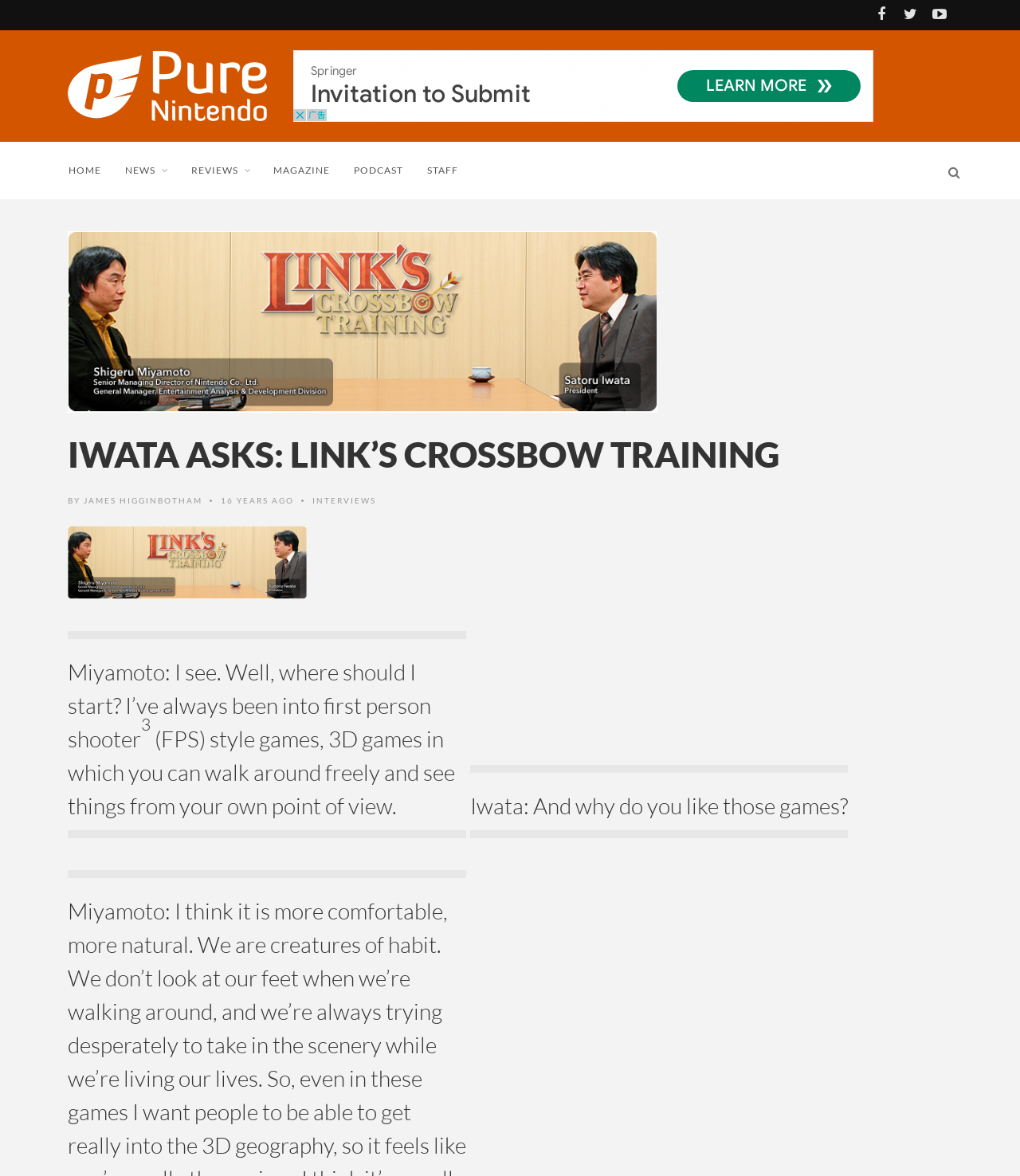What is the topic of the article?
Please respond to the question with a detailed and thorough explanation.

I looked at the heading element with the text 'IWATA ASKS: LINK’S CROSSBOW TRAINING' which suggests that the article is about an interview or discussion about Link's Crossbow Training.